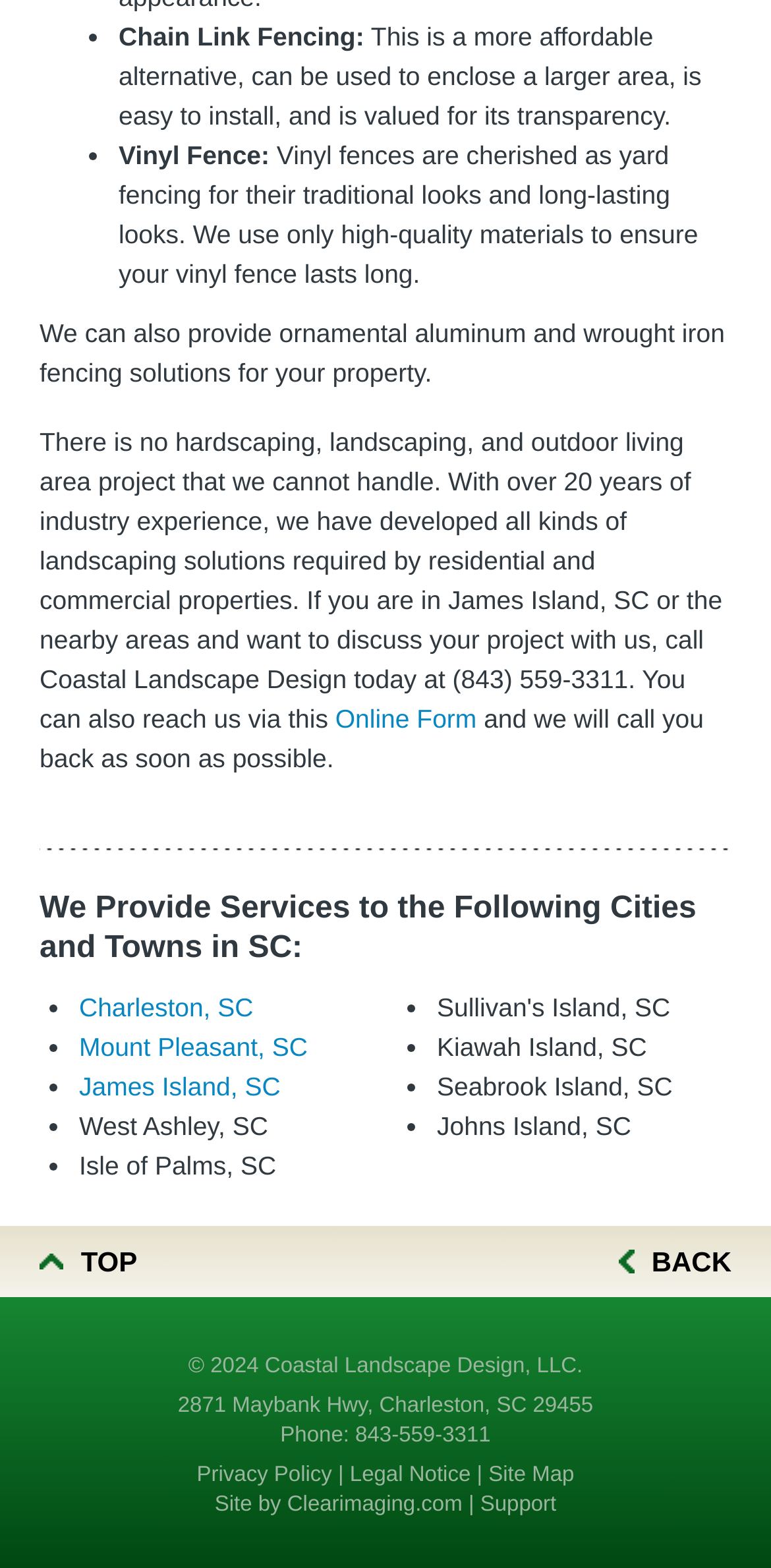Locate the bounding box of the user interface element based on this description: "Sullivan's Island, SC".

[0.567, 0.633, 0.869, 0.652]